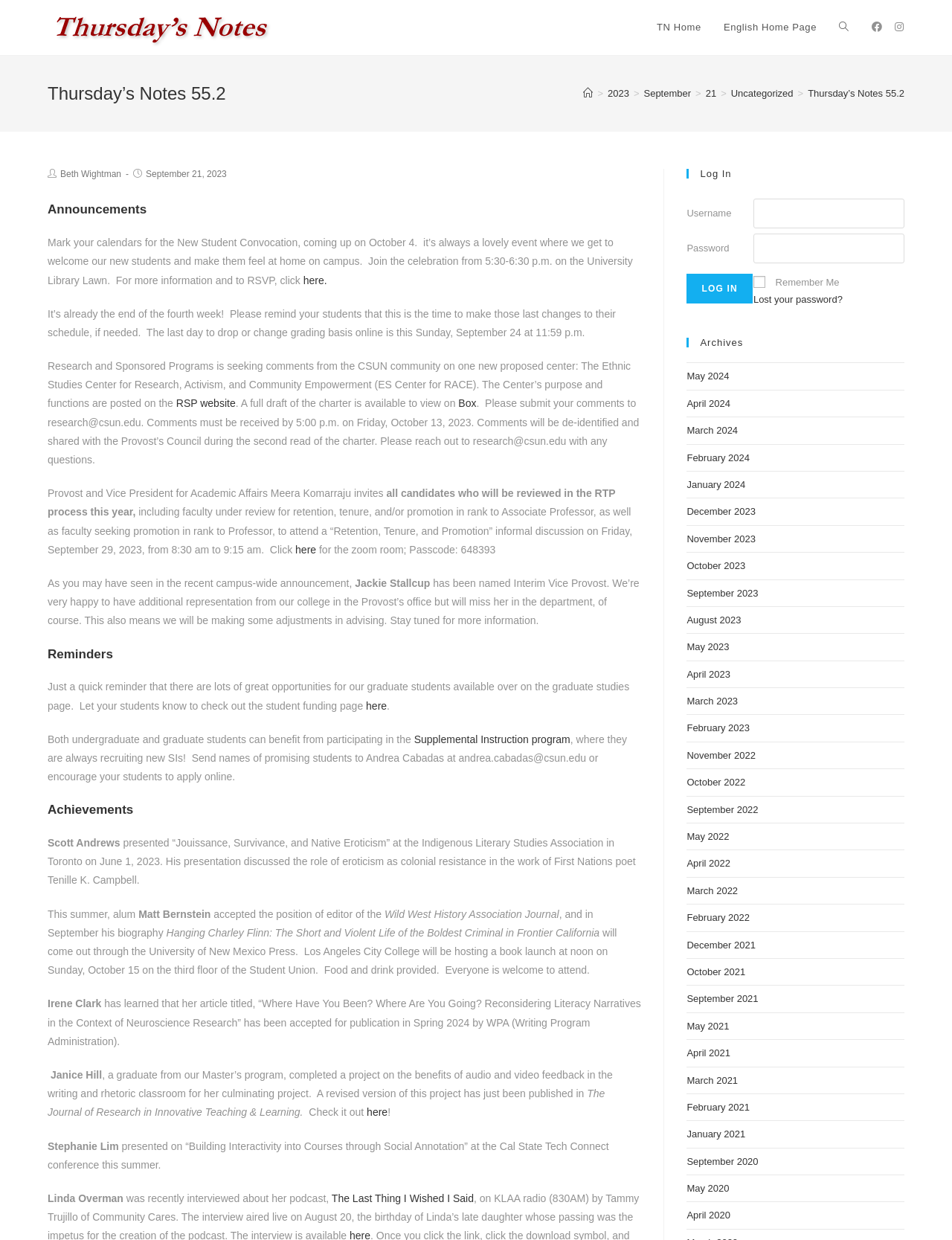What is the position of Jackie Stallcup?
Kindly offer a detailed explanation using the data available in the image.

The position of Jackie Stallcup is obtained from the static text 'Jackie Stallcup has been named Interim Vice Provost.' which is a child element of the heading 'Reminders'.